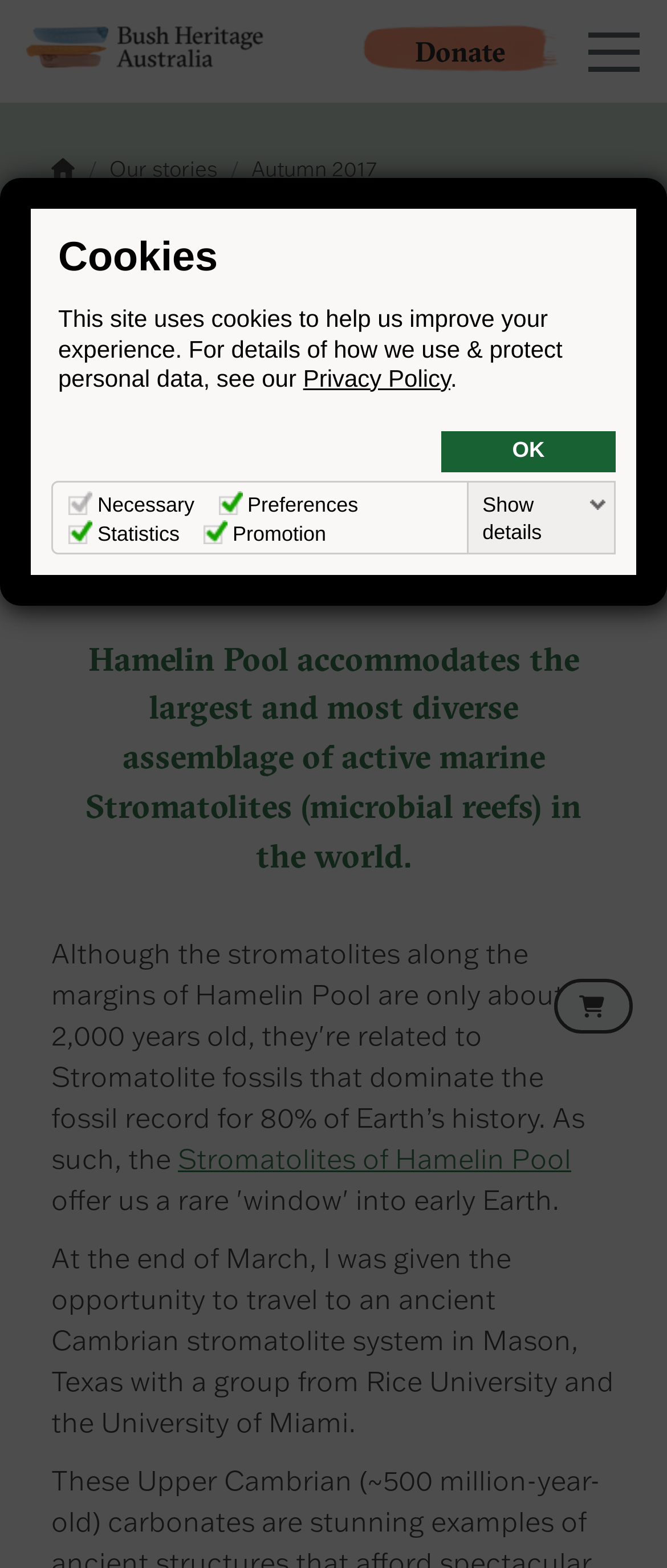Please locate the bounding box coordinates of the region I need to click to follow this instruction: "Click the 'Who we are' link".

[0.0, 0.065, 1.0, 0.13]